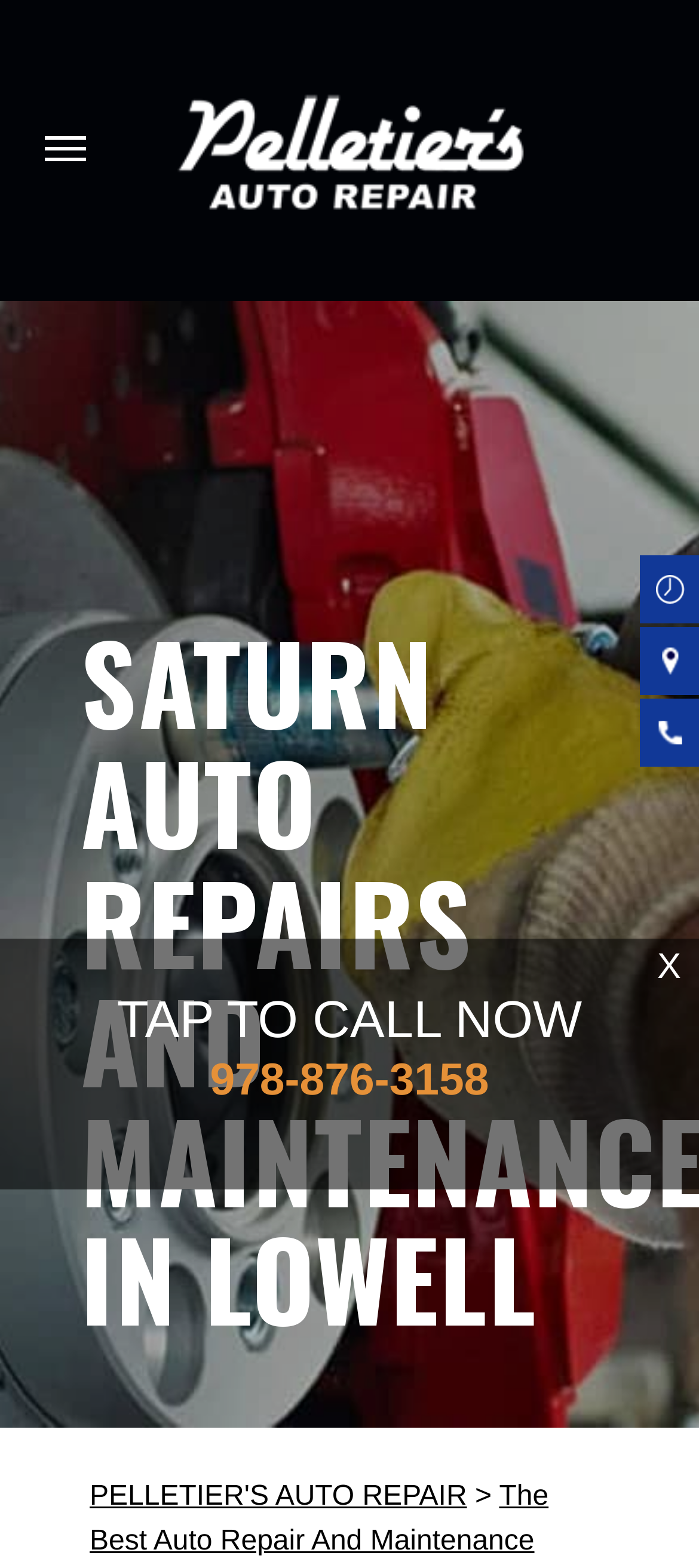Provide the text content of the webpage's main heading.

SATURN AUTO REPAIRS AND MAINTENANCE IN LOWELL